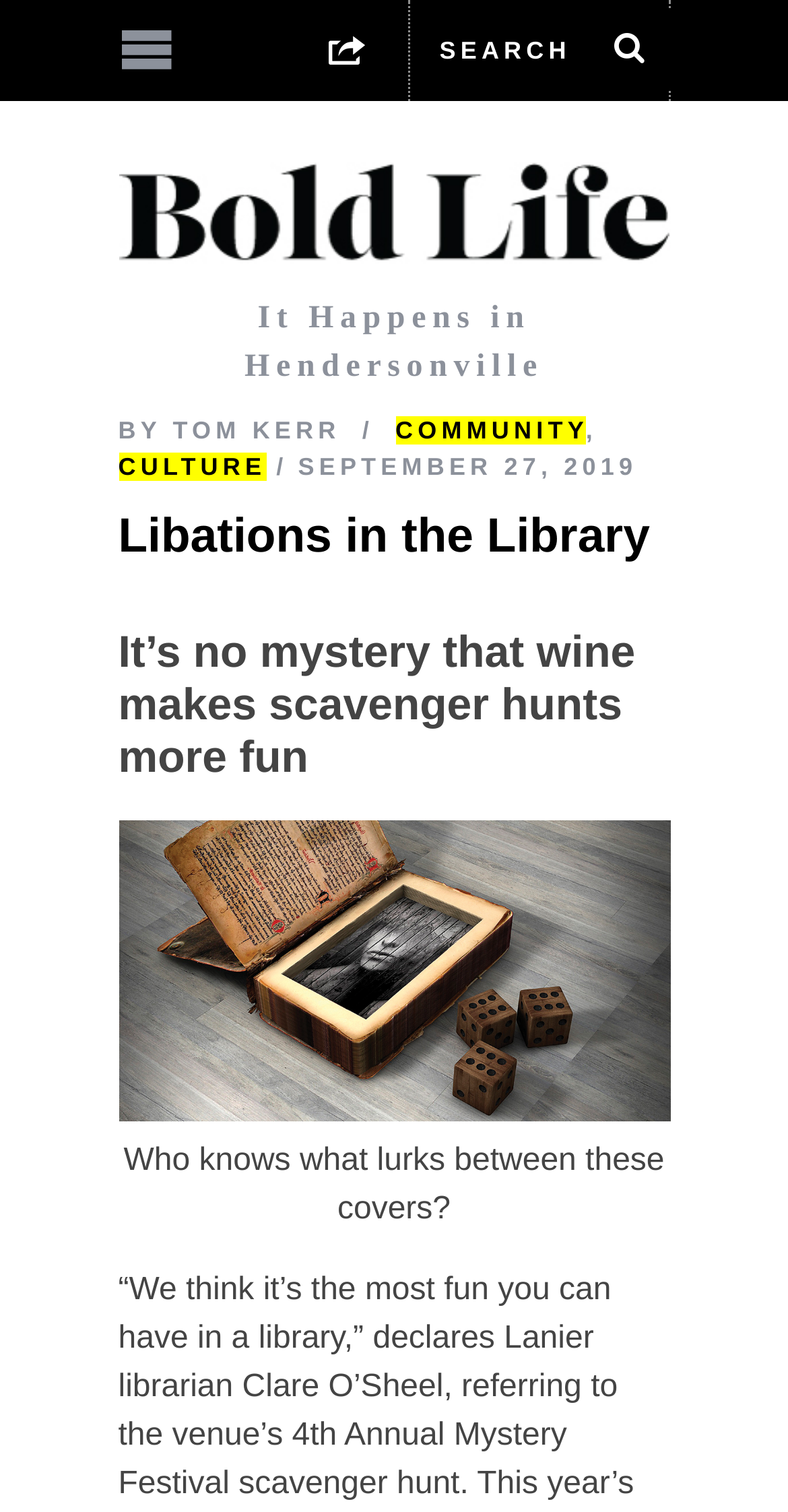Refer to the image and provide an in-depth answer to the question:
What is the purpose of the search box?

The search box is a common UI element used to search for content within a website. In this case, it is likely used to search for articles or other content on the Bold Life website.